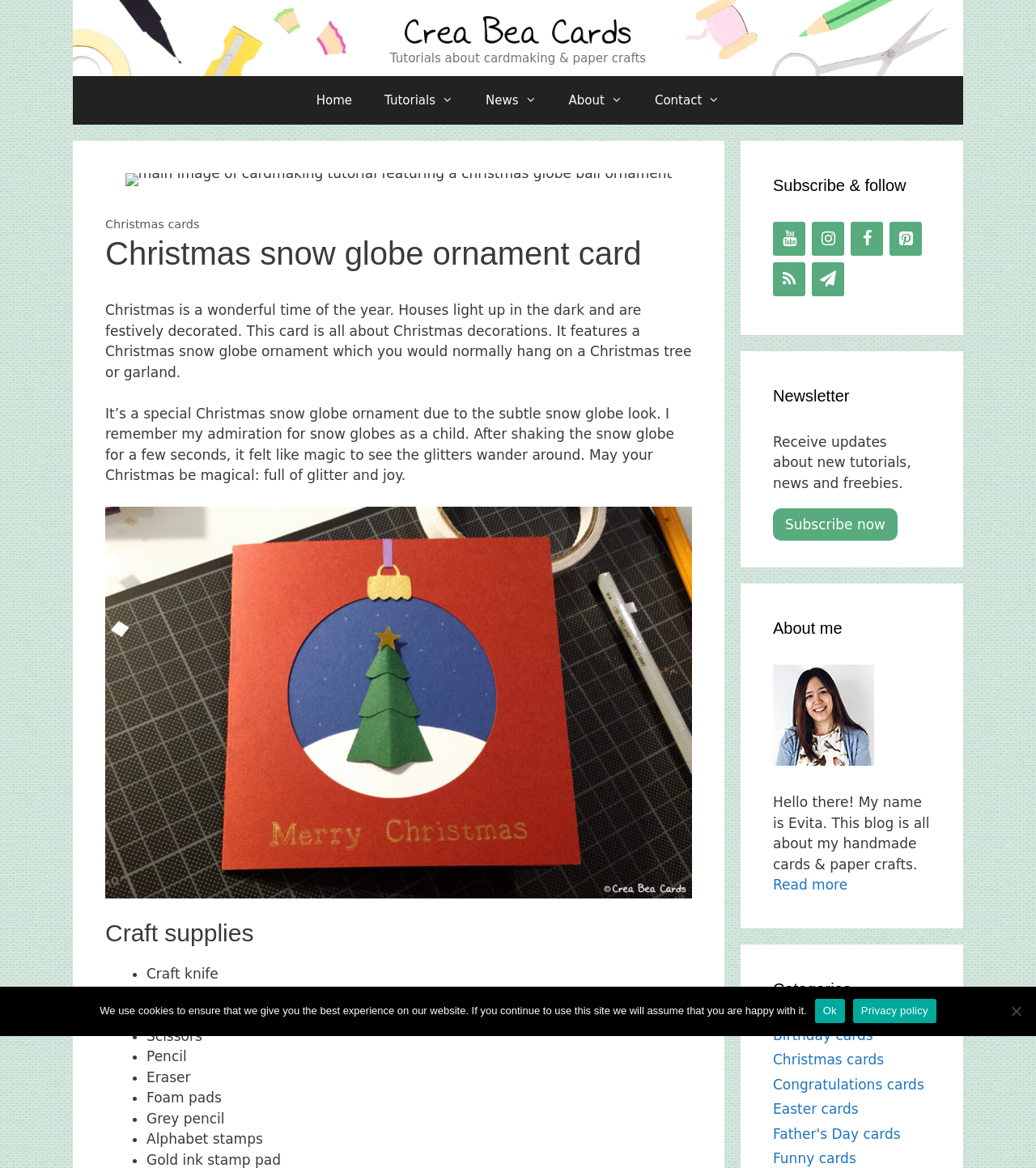Given the element description Birthday cards, specify the bounding box coordinates of the corresponding UI element in the format (top-left x, top-left y, bottom-right x, bottom-right y). All values must be between 0 and 1.

[0.746, 0.879, 0.843, 0.893]